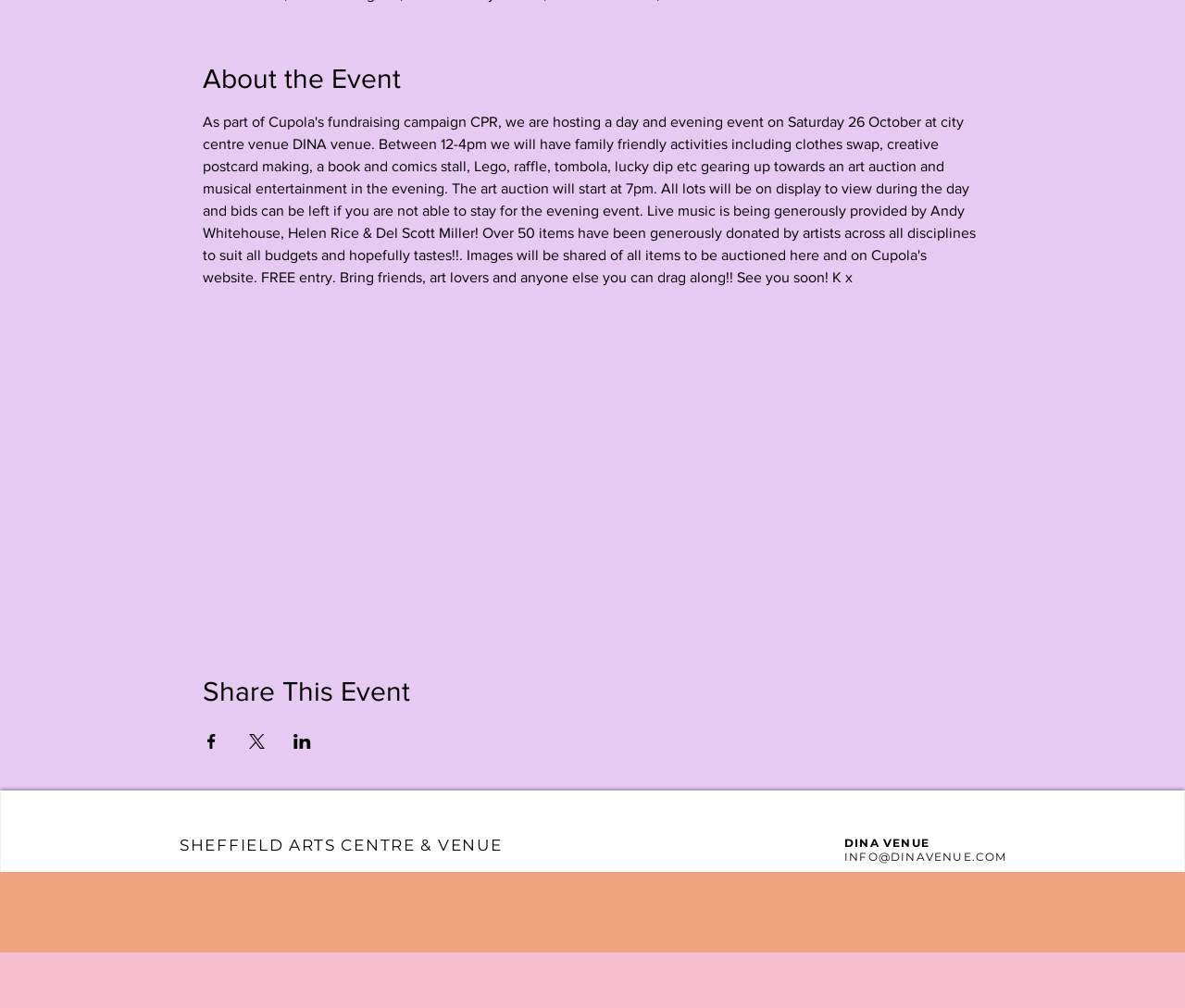Based on what you see in the screenshot, provide a thorough answer to this question: What is the purpose of the 'About the Event' section?

I inferred the purpose of the 'About the Event' section by its heading text content. The section is likely to provide information about the event, such as its details, schedule, or description.